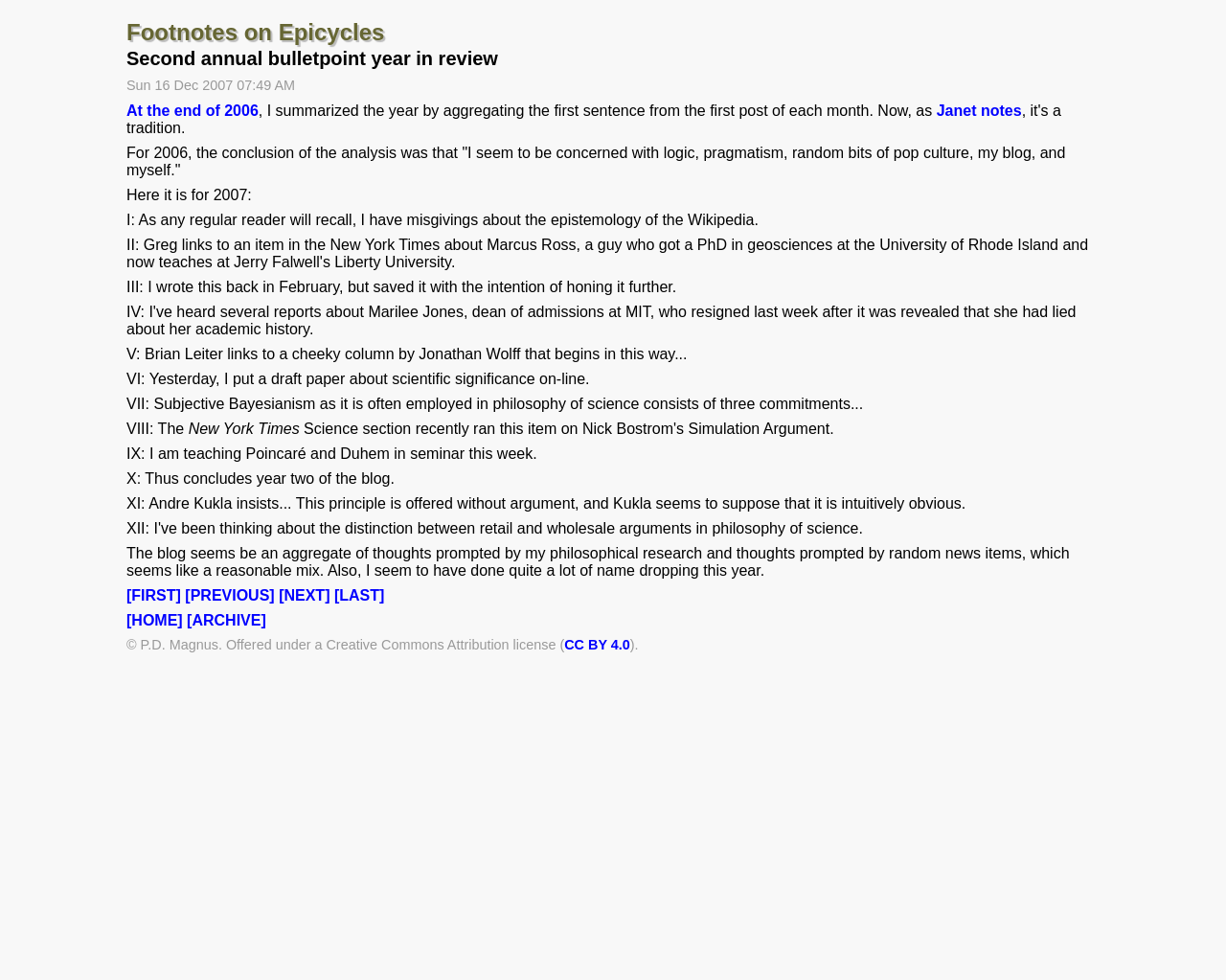Identify the bounding box coordinates for the region to click in order to carry out this instruction: "Click the 'Footnotes on Epicycles' link". Provide the coordinates using four float numbers between 0 and 1, formatted as [left, top, right, bottom].

[0.103, 0.02, 0.314, 0.046]